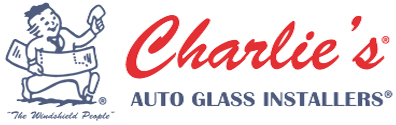What is the tagline of the company?
Carefully analyze the image and provide a thorough answer to the question.

The tagline 'The Windshield People' is written beneath the main logo, which reinforces the company's specialization in windshield repair and replacement and conveys a friendly and professional image.